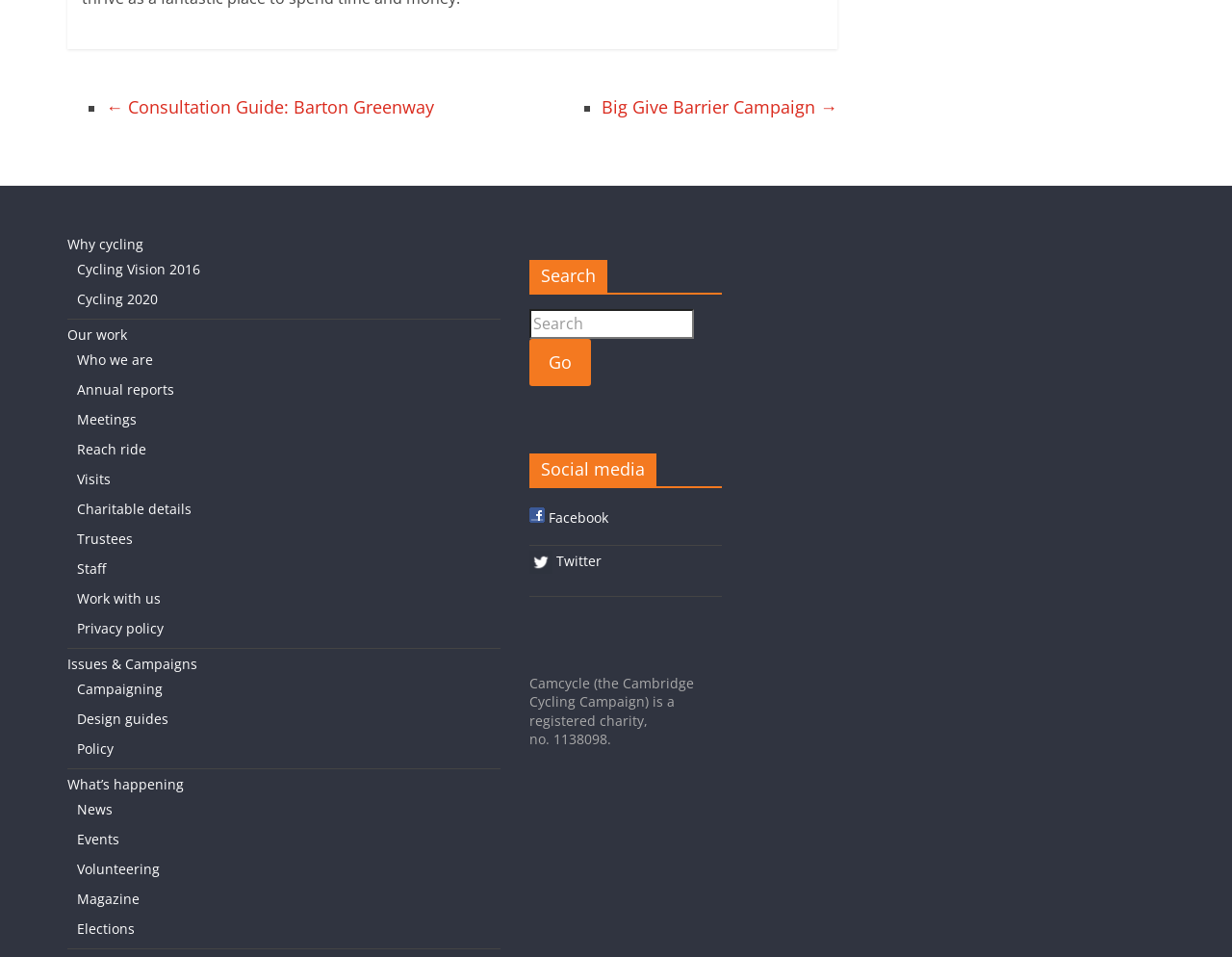Determine the bounding box coordinates of the UI element described by: "Why cycling".

[0.055, 0.246, 0.116, 0.265]